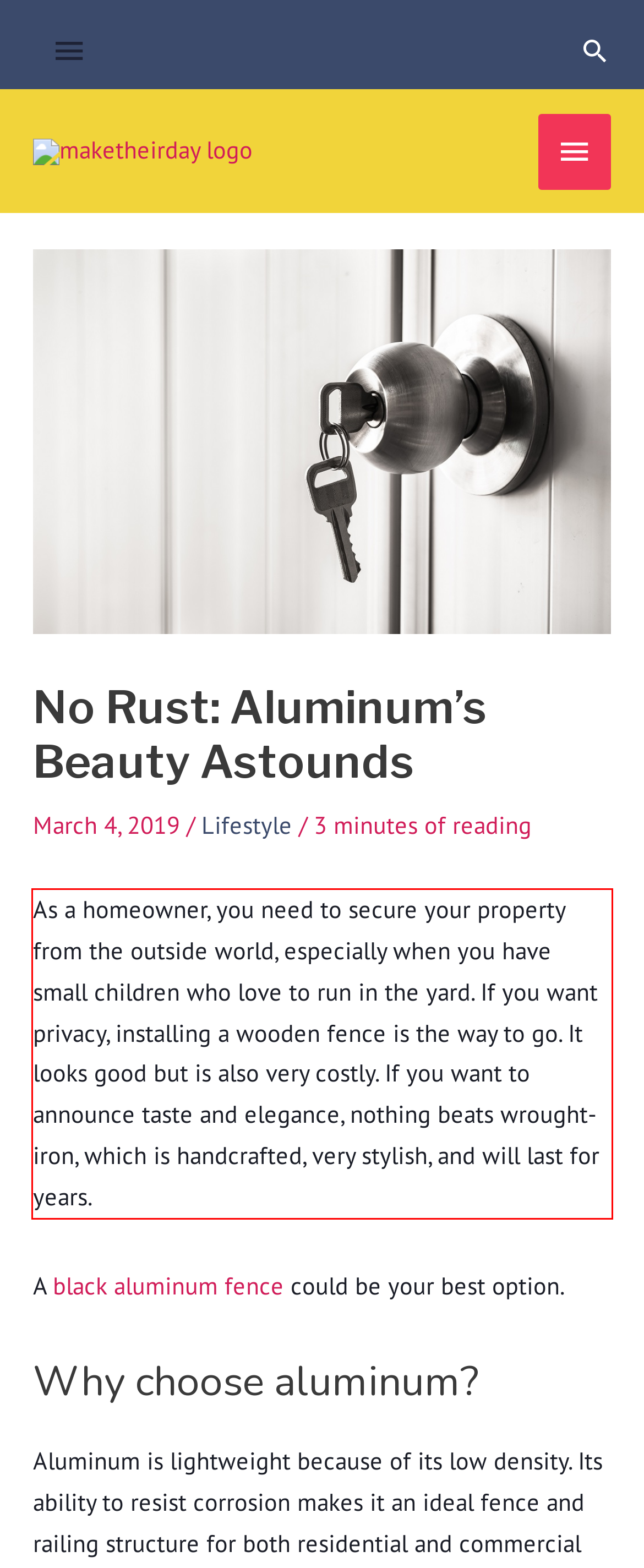You are presented with a screenshot containing a red rectangle. Extract the text found inside this red bounding box.

As a homeowner, you need to secure your property from the outside world, especially when you have small children who love to run in the yard. If you want privacy, installing a wooden fence is the way to go. It looks good but is also very costly. If you want to announce taste and elegance, nothing beats wrought-iron, which is handcrafted, very stylish, and will last for years.